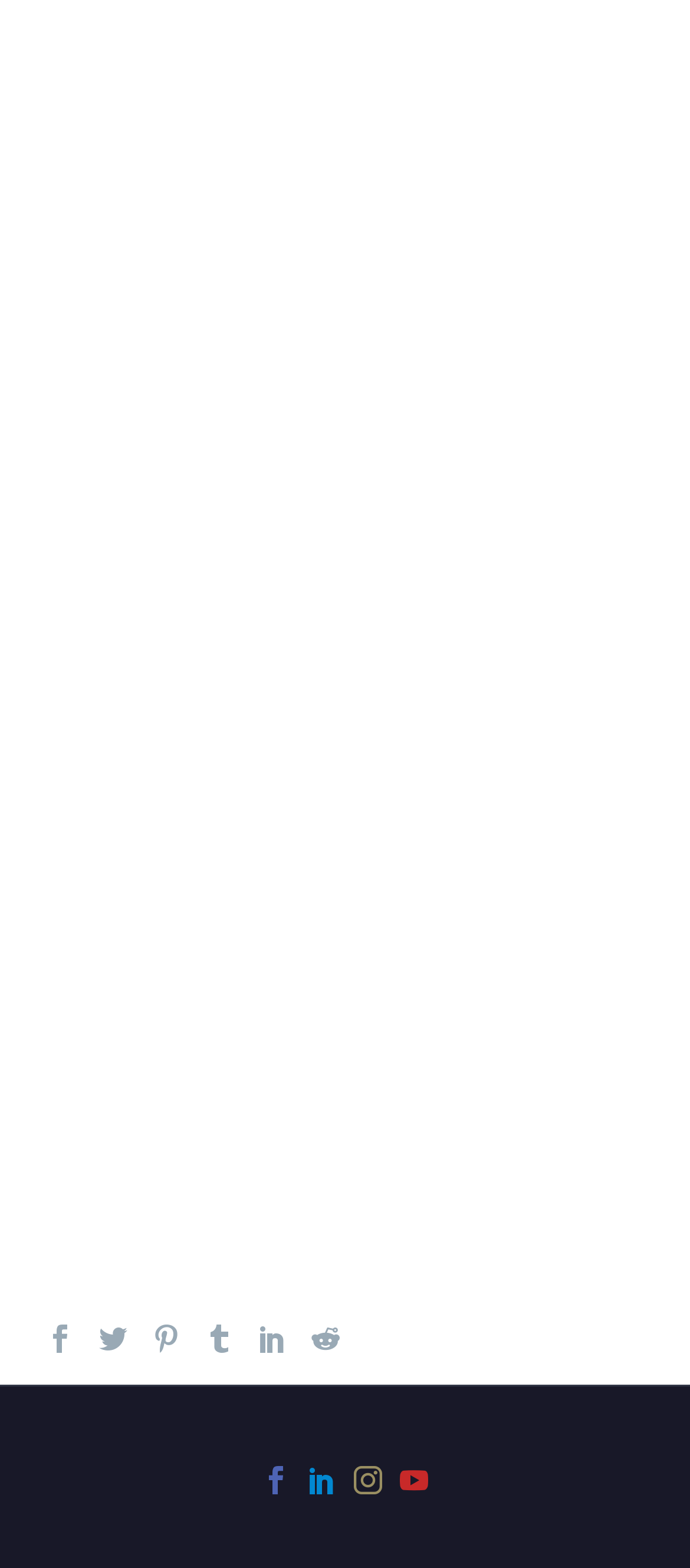Could you find the bounding box coordinates of the clickable area to complete this instruction: "click the fifth icon"?

[0.374, 0.844, 0.415, 0.862]